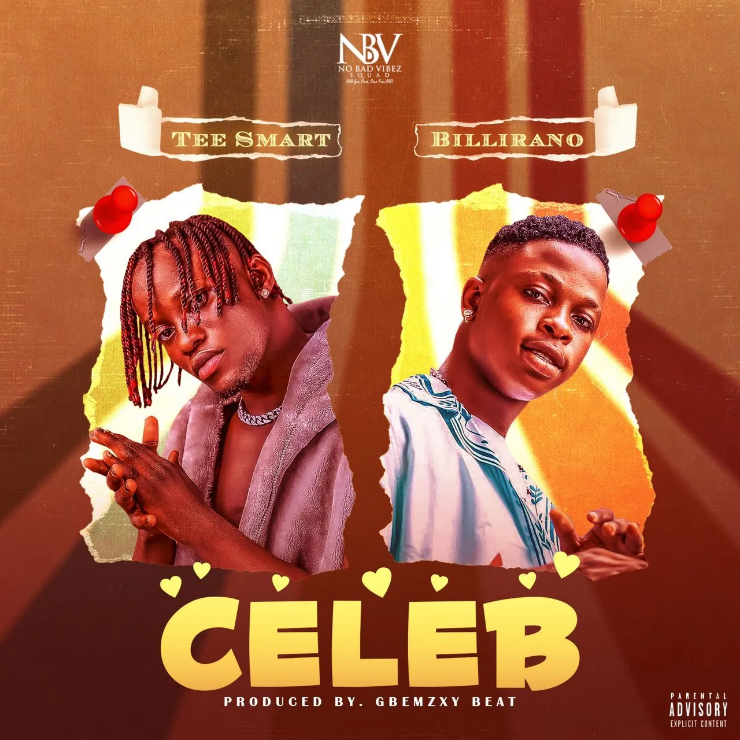Who is the producer of the track?
Provide a detailed and extensive answer to the question.

The production credit, 'Produced by Gbemzxy Beat,' is nestled at the bottom of the artwork, indicating the creative team behind this exciting release.